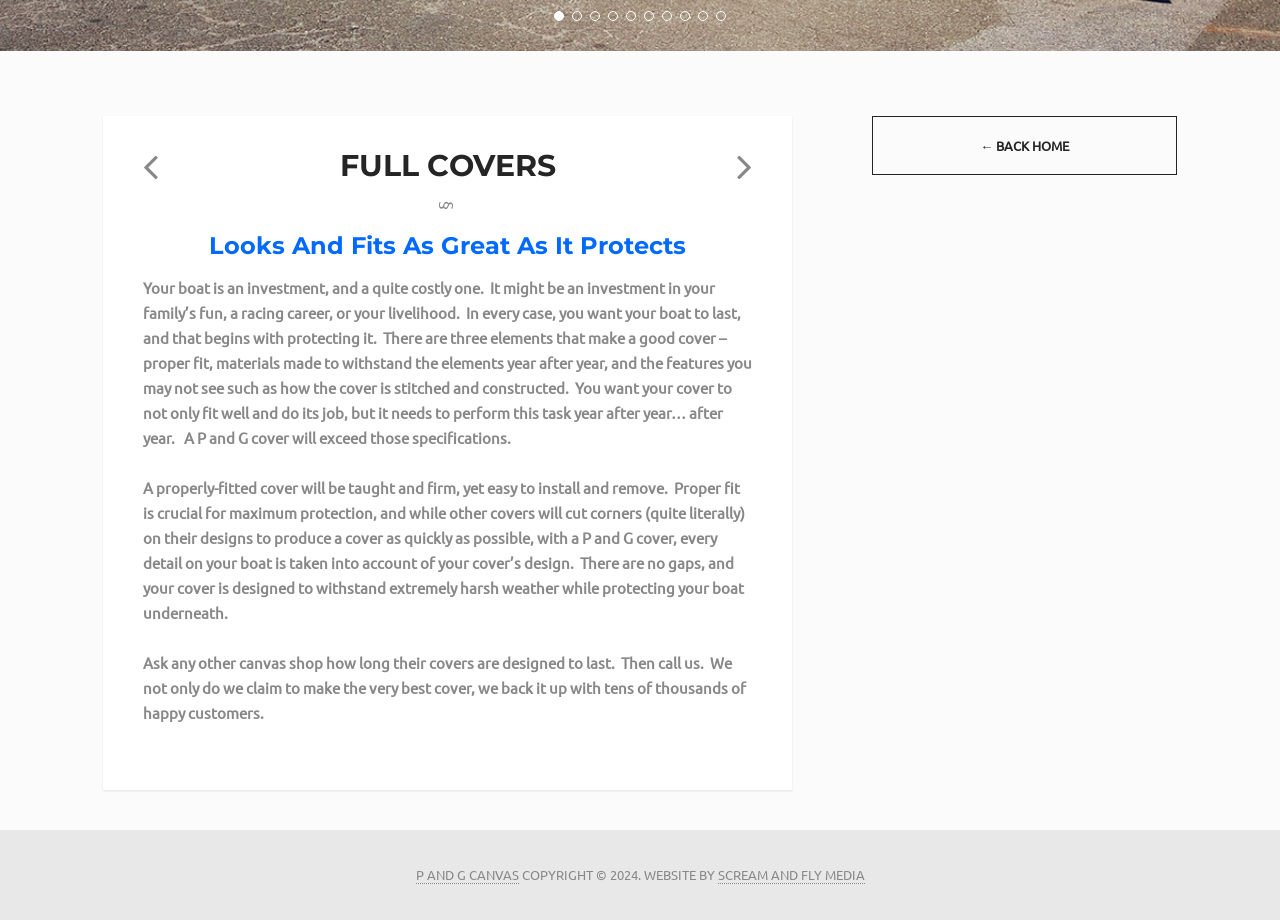Using the provided element description: "title="Cockpit Covers"", determine the bounding box coordinates of the corresponding UI element in the screenshot.

[0.576, 0.151, 0.588, 0.207]